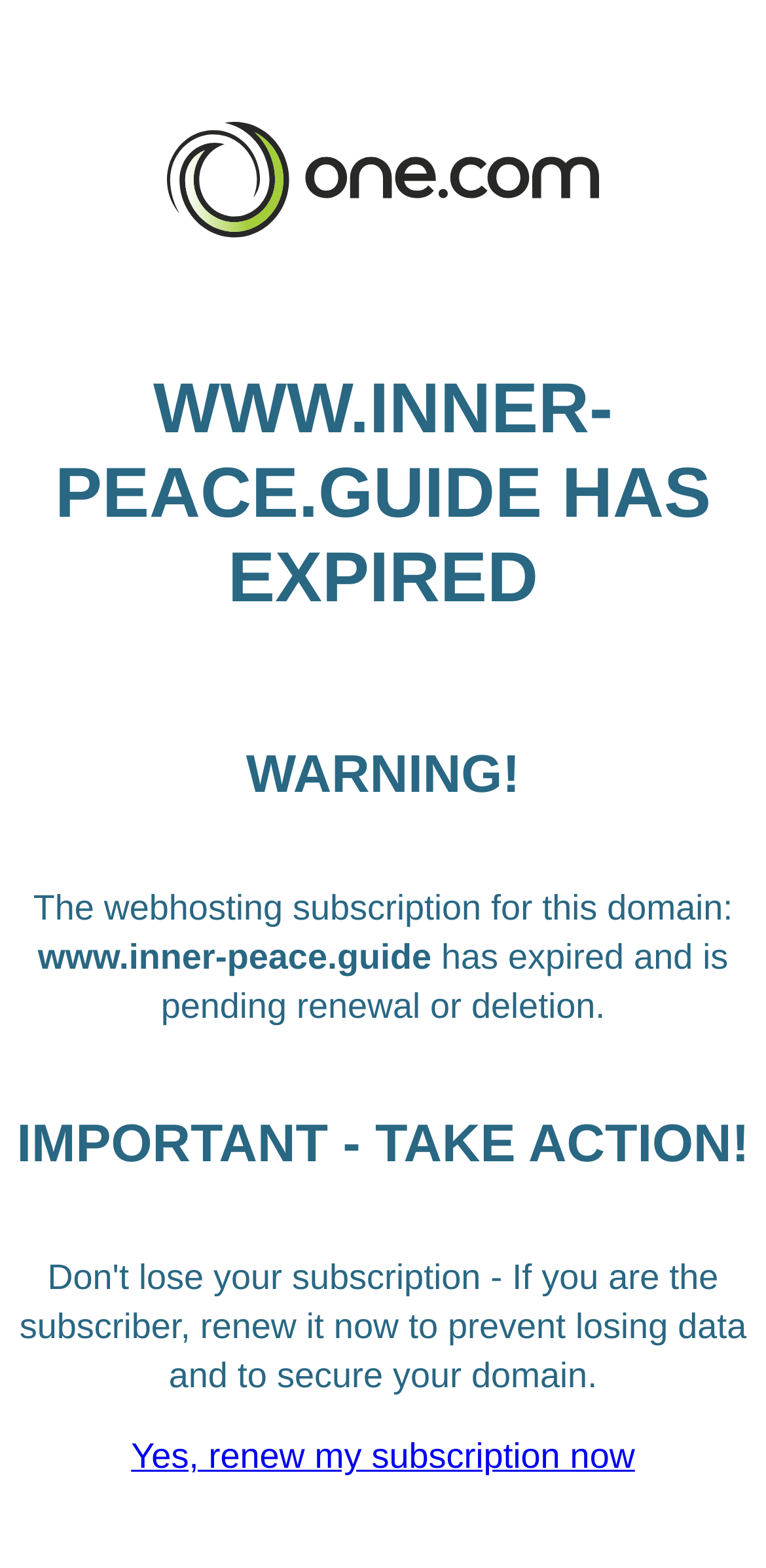What is the consequence of inaction?
Examine the screenshot and reply with a single word or phrase.

Deletion